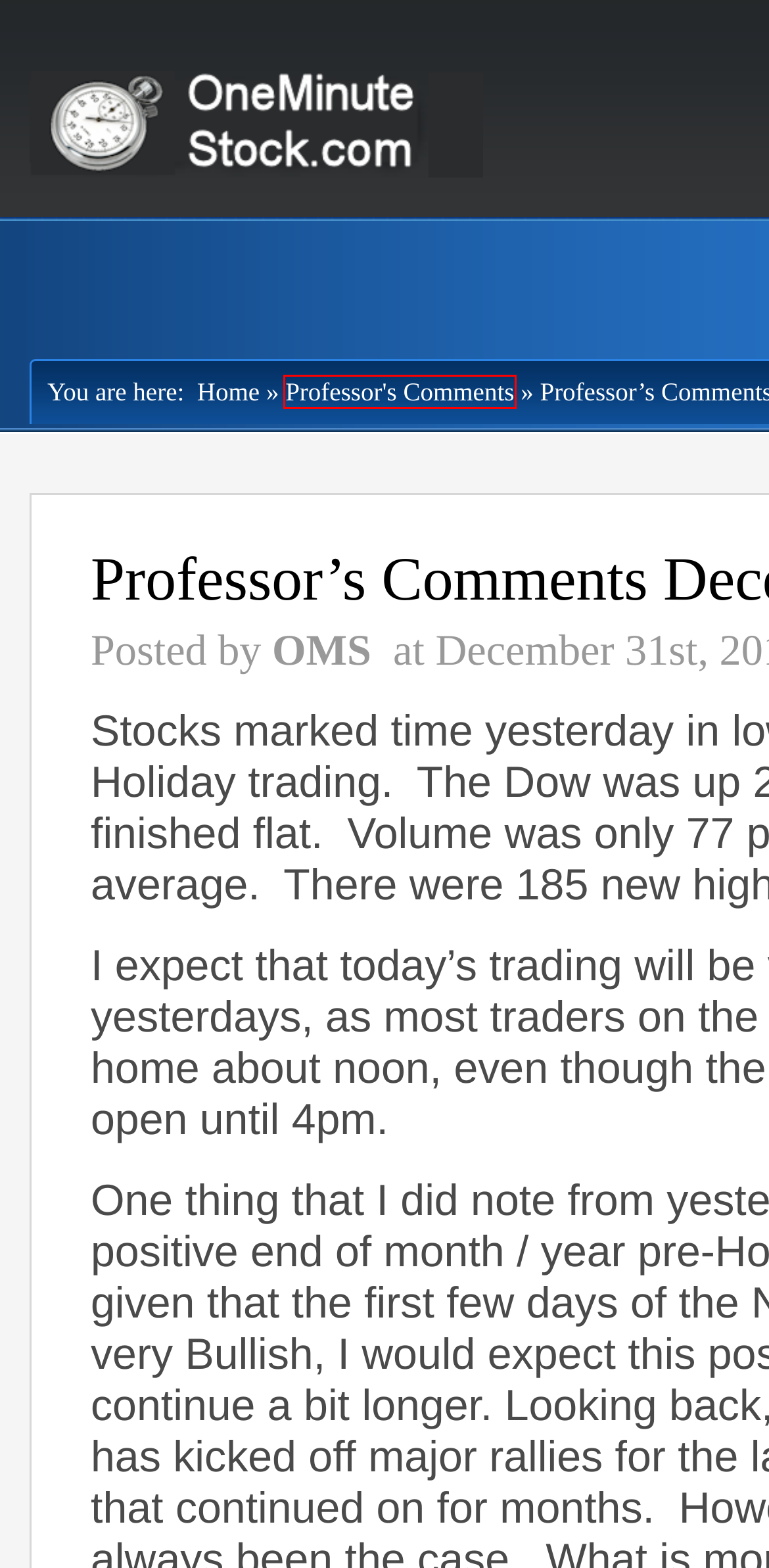You are looking at a screenshot of a webpage with a red bounding box around an element. Determine the best matching webpage description for the new webpage resulting from clicking the element in the red bounding box. Here are the descriptions:
A. July | 2019 | One Minute Stock
B. July | 2017 | One Minute Stock
C. November | 2015 | One Minute Stock
D. PluginOps Page – 18273
E. January | 2016 | One Minute Stock
F. OMS | One Minute Stock
G. The Professor’s Elliott Waves | One Minute Stock
H. Professor’s Comments | One Minute Stock

H